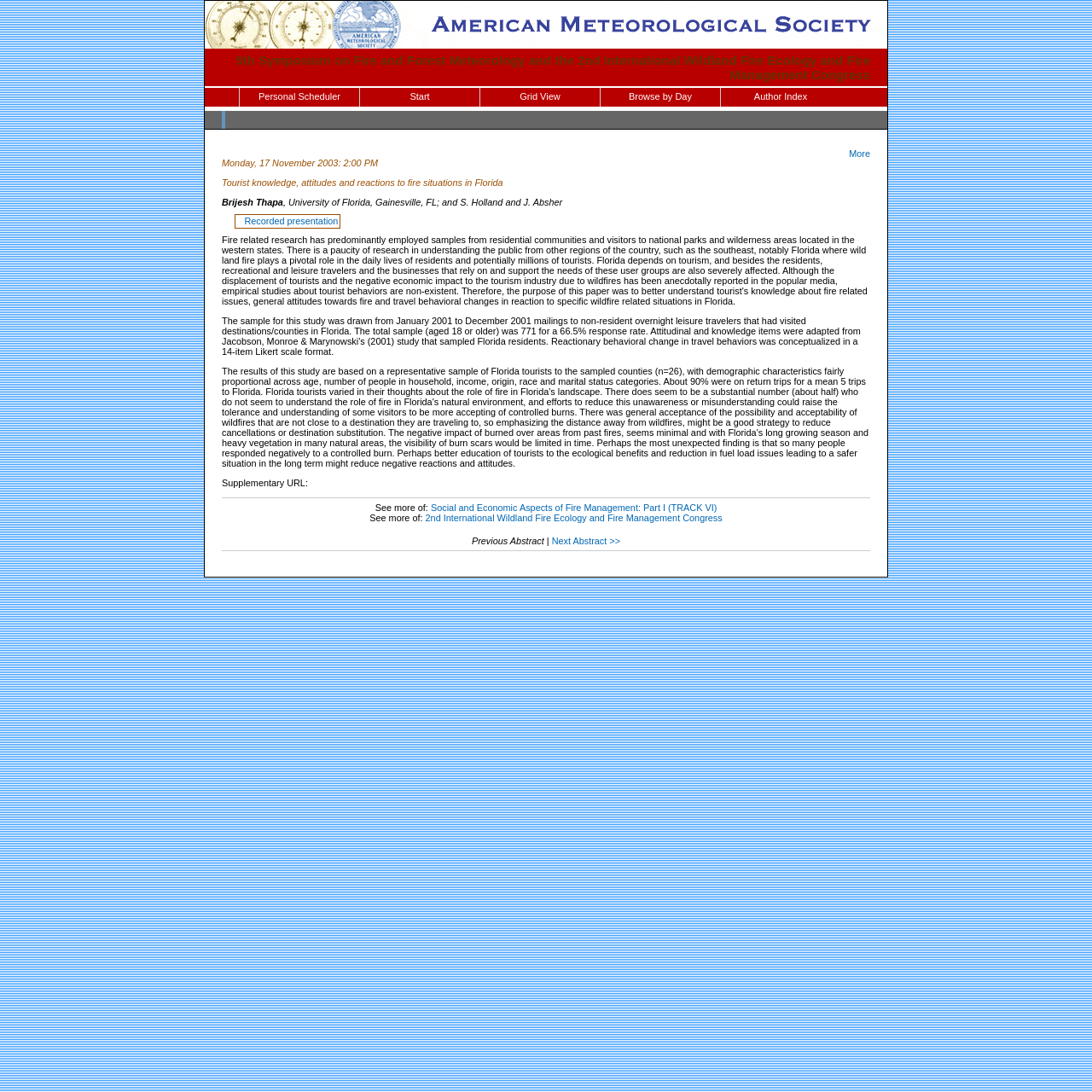Please locate the UI element described by "aria-label="Sabbatical Ranch"" and provide its bounding box coordinates.

None